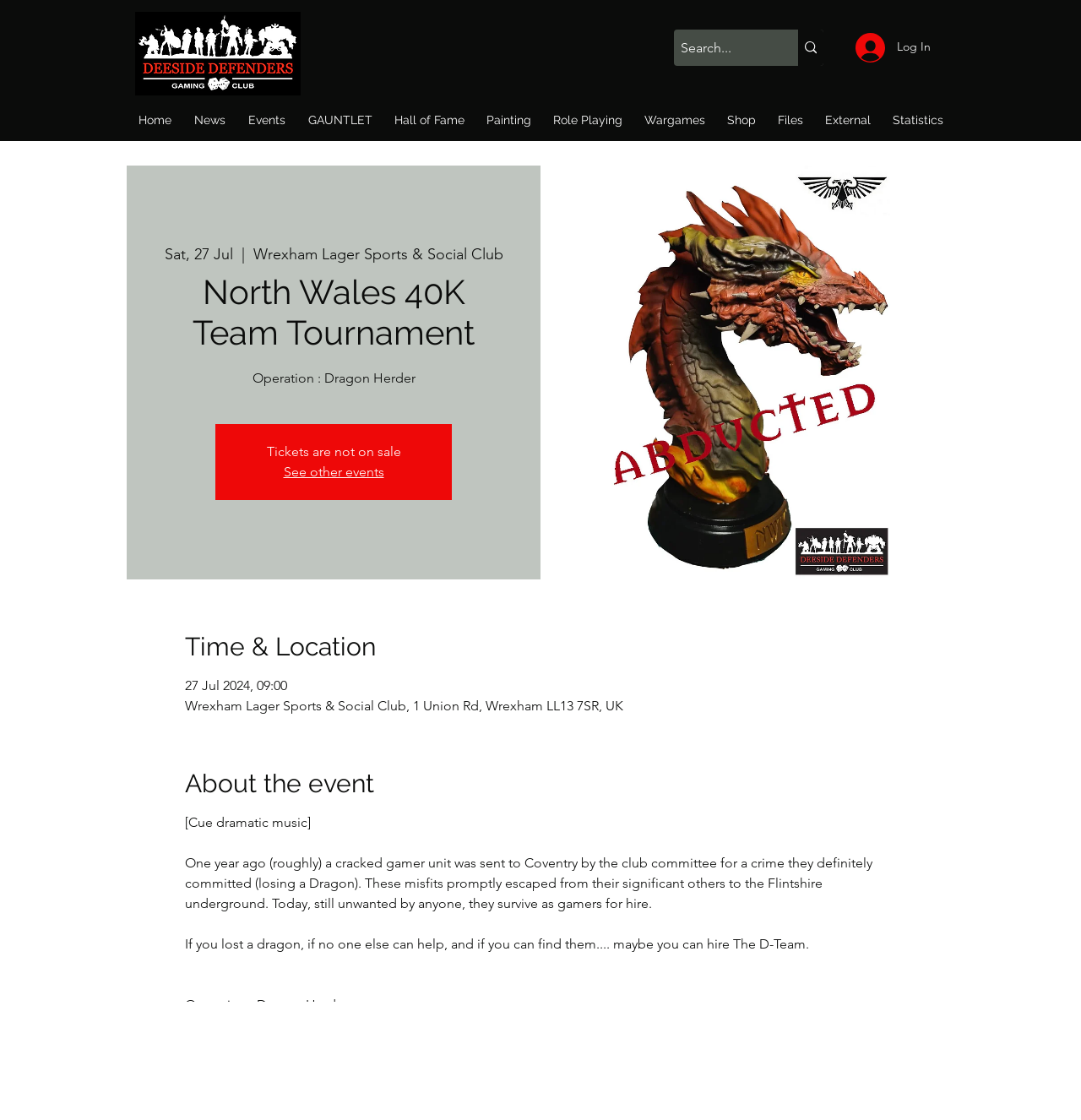Please provide the bounding box coordinates for the UI element as described: "aria-label="Search..." name="q" placeholder="Search..."". The coordinates must be four floats between 0 and 1, represented as [left, top, right, bottom].

[0.63, 0.026, 0.705, 0.06]